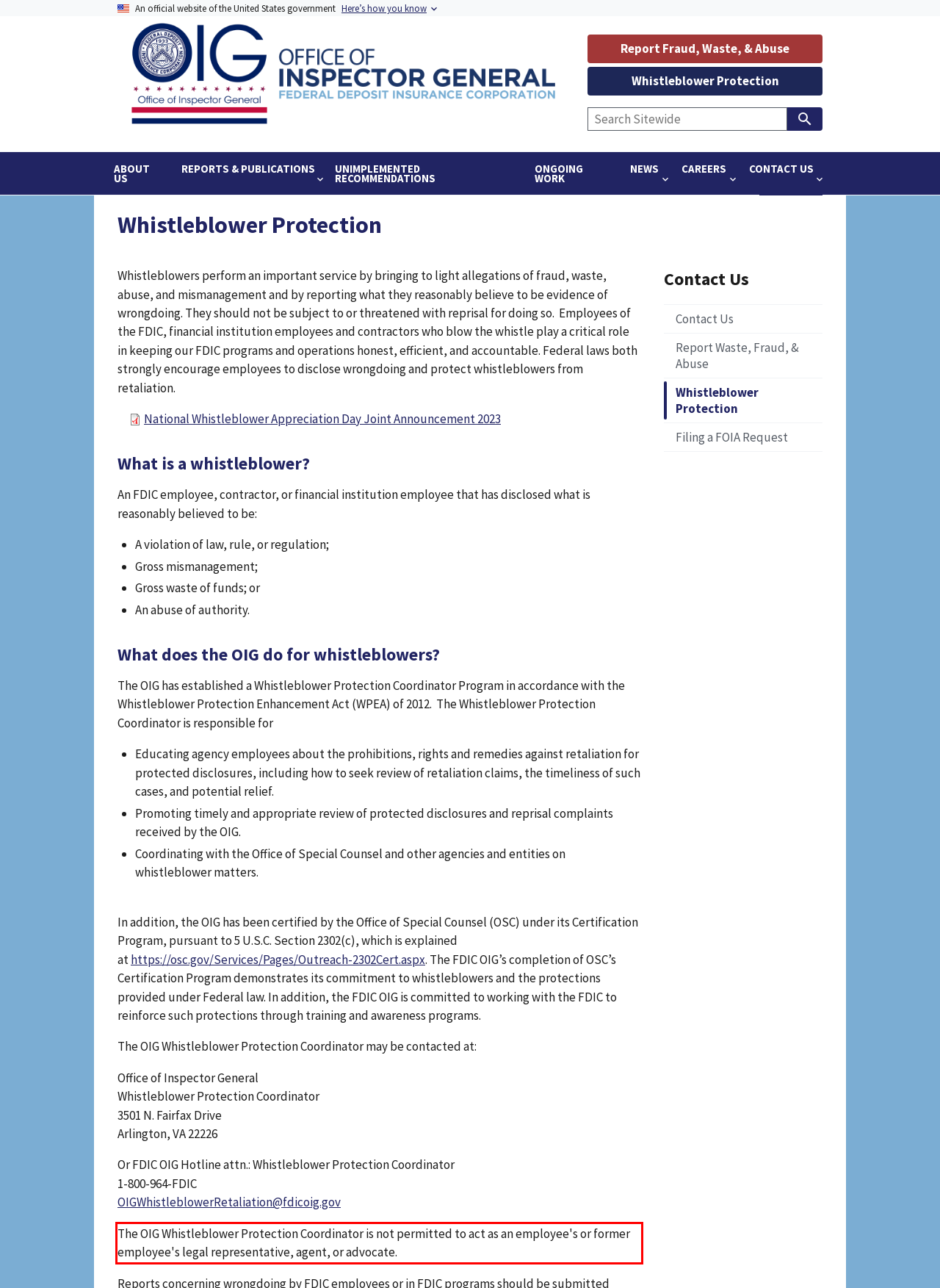Please recognize and transcribe the text located inside the red bounding box in the webpage image.

The OIG Whistleblower Protection Coordinator is not permitted to act as an employee's or former employee's legal representative, agent, or advocate.